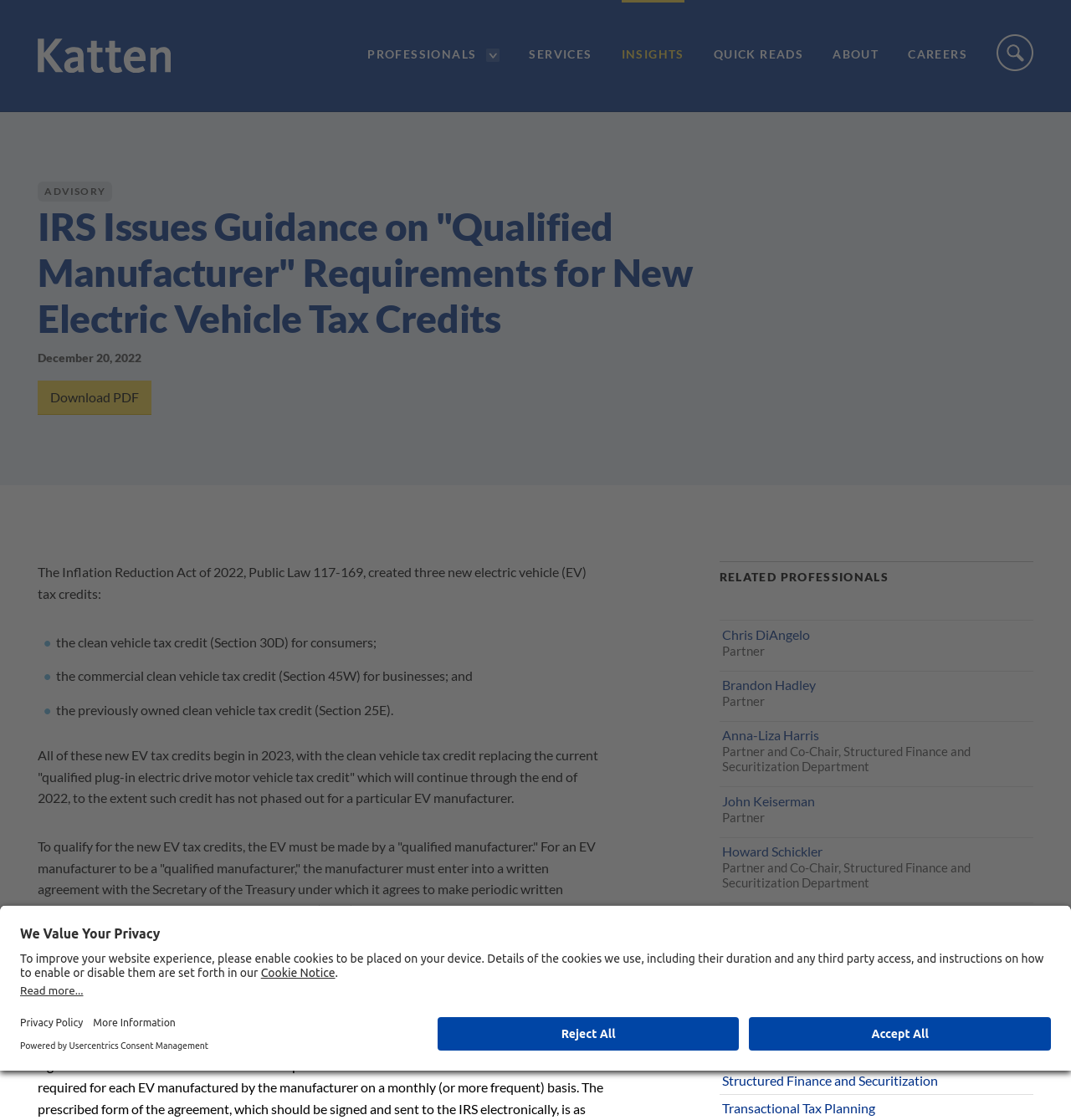Find the bounding box coordinates of the element you need to click on to perform this action: 'Search for professionals'. The coordinates should be represented by four float values between 0 and 1, in the format [left, top, right, bottom].

[0.343, 0.036, 0.445, 0.063]